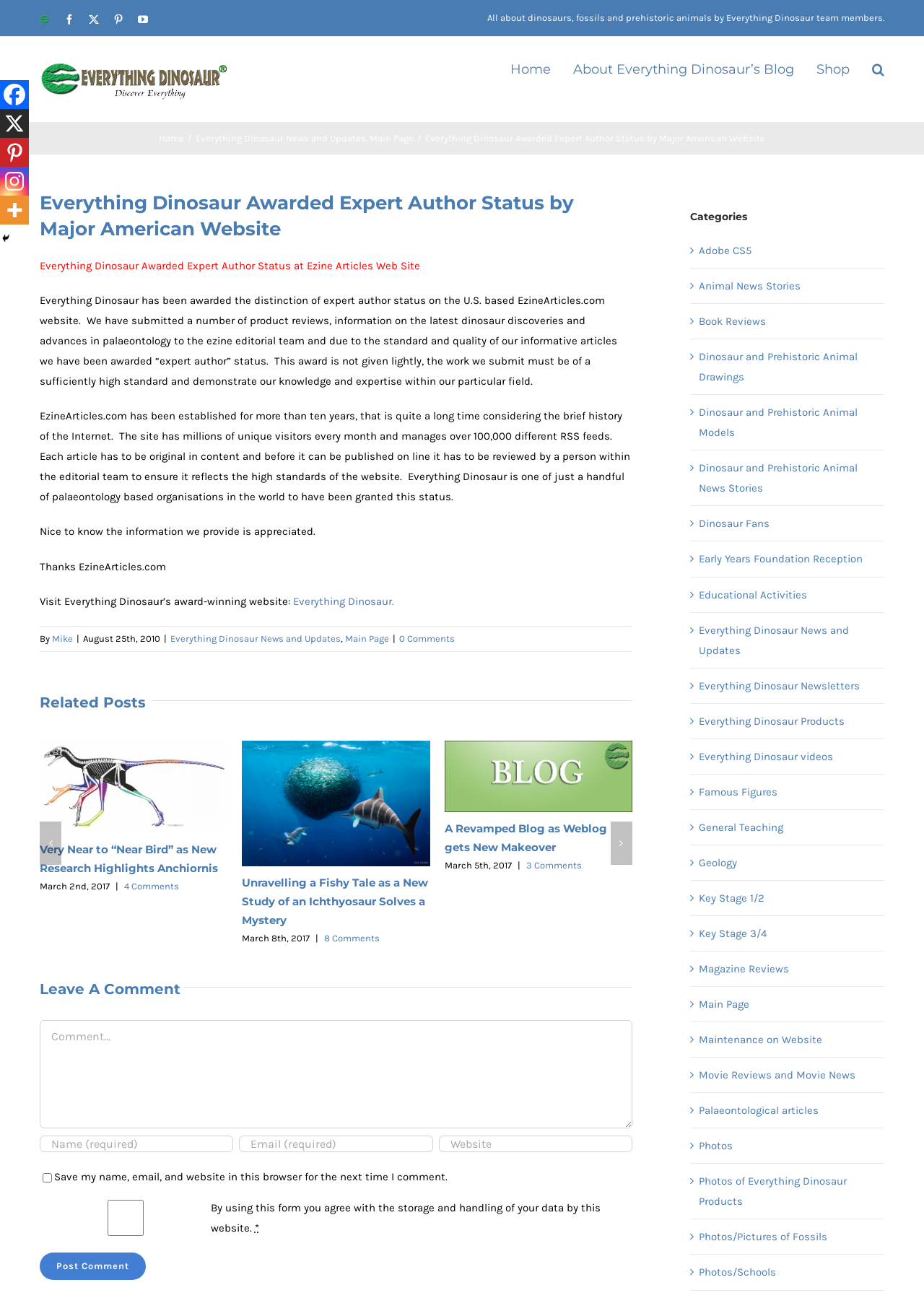Could you indicate the bounding box coordinates of the region to click in order to complete this instruction: "Search for something".

None